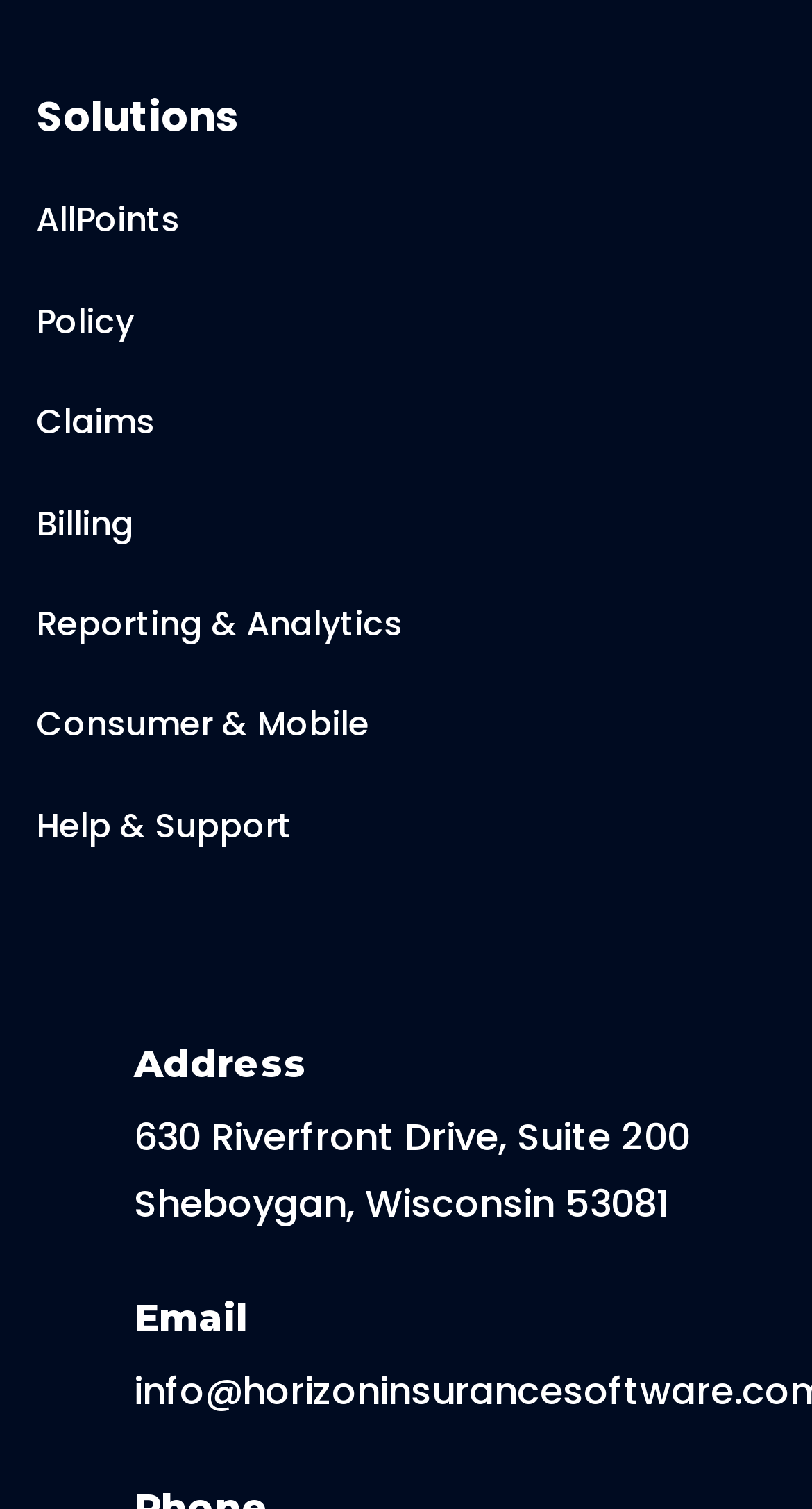Find the coordinates for the bounding box of the element with this description: "Consumer & Mobile".

[0.045, 0.464, 0.455, 0.496]